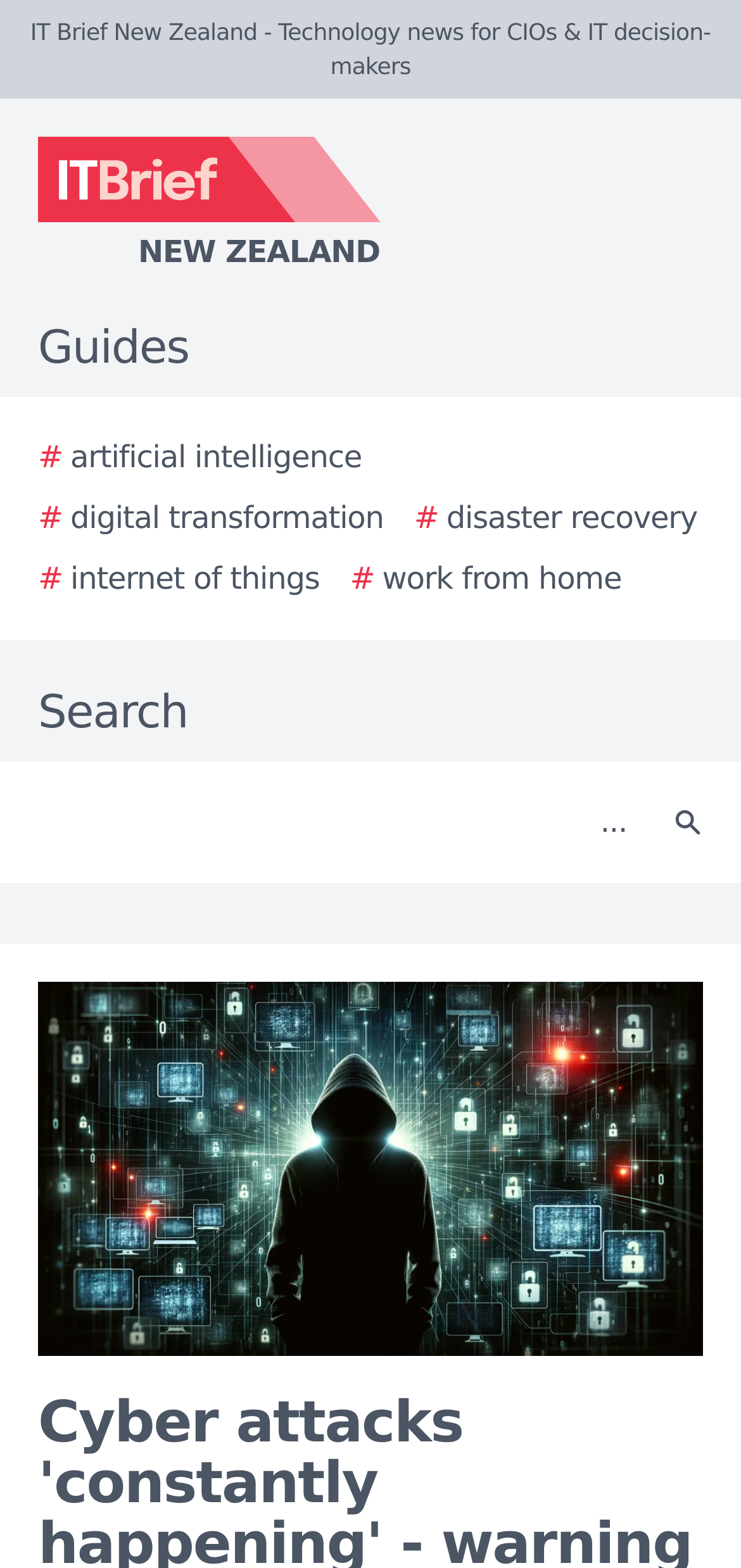Can you specify the bounding box coordinates of the area that needs to be clicked to fulfill the following instruction: "Click on the digital transformation link"?

[0.051, 0.316, 0.518, 0.345]